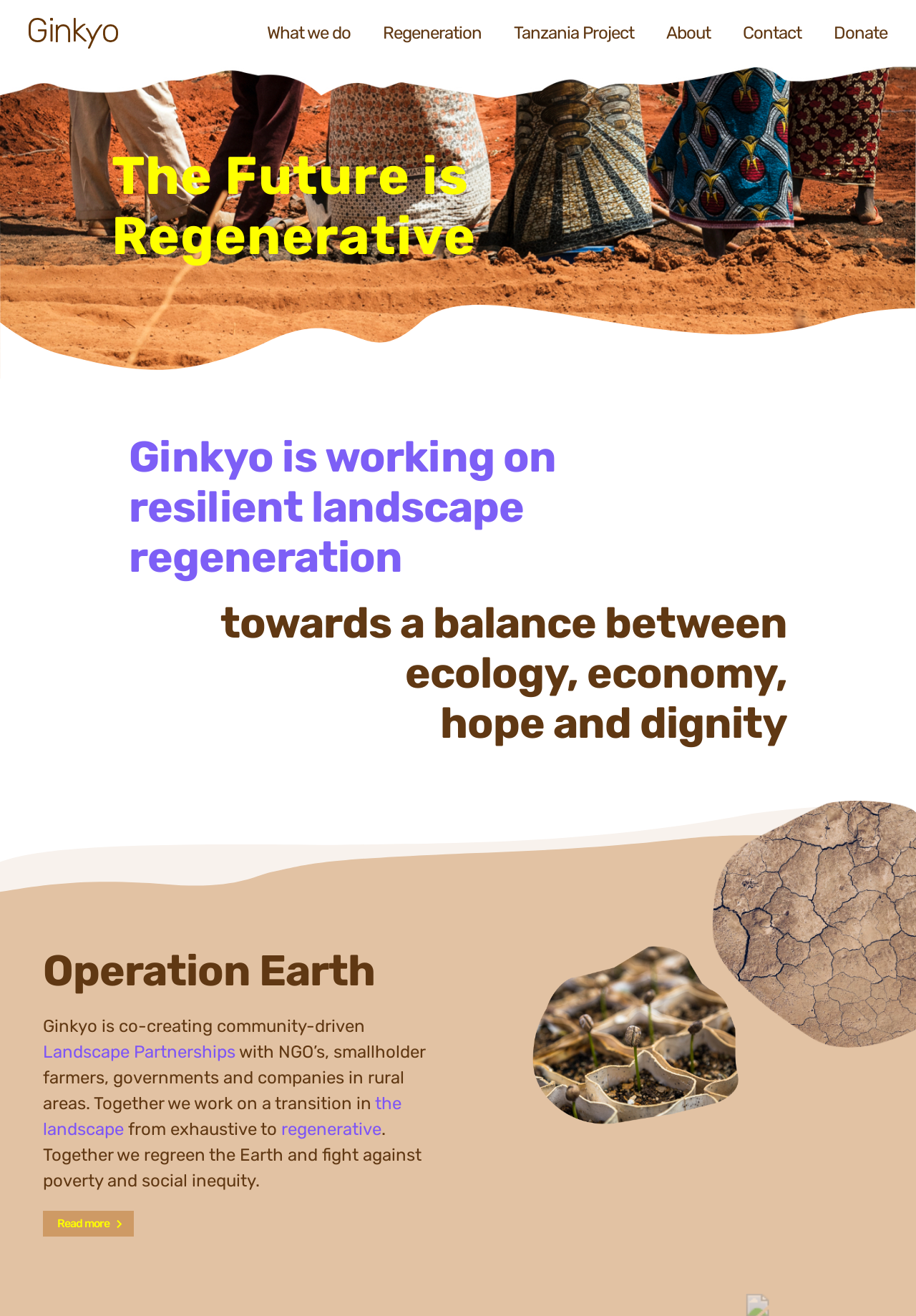Identify the bounding box coordinates of the section to be clicked to complete the task described by the following instruction: "Donate to support the cause". The coordinates should be four float numbers between 0 and 1, formatted as [left, top, right, bottom].

[0.91, 0.017, 0.969, 0.033]